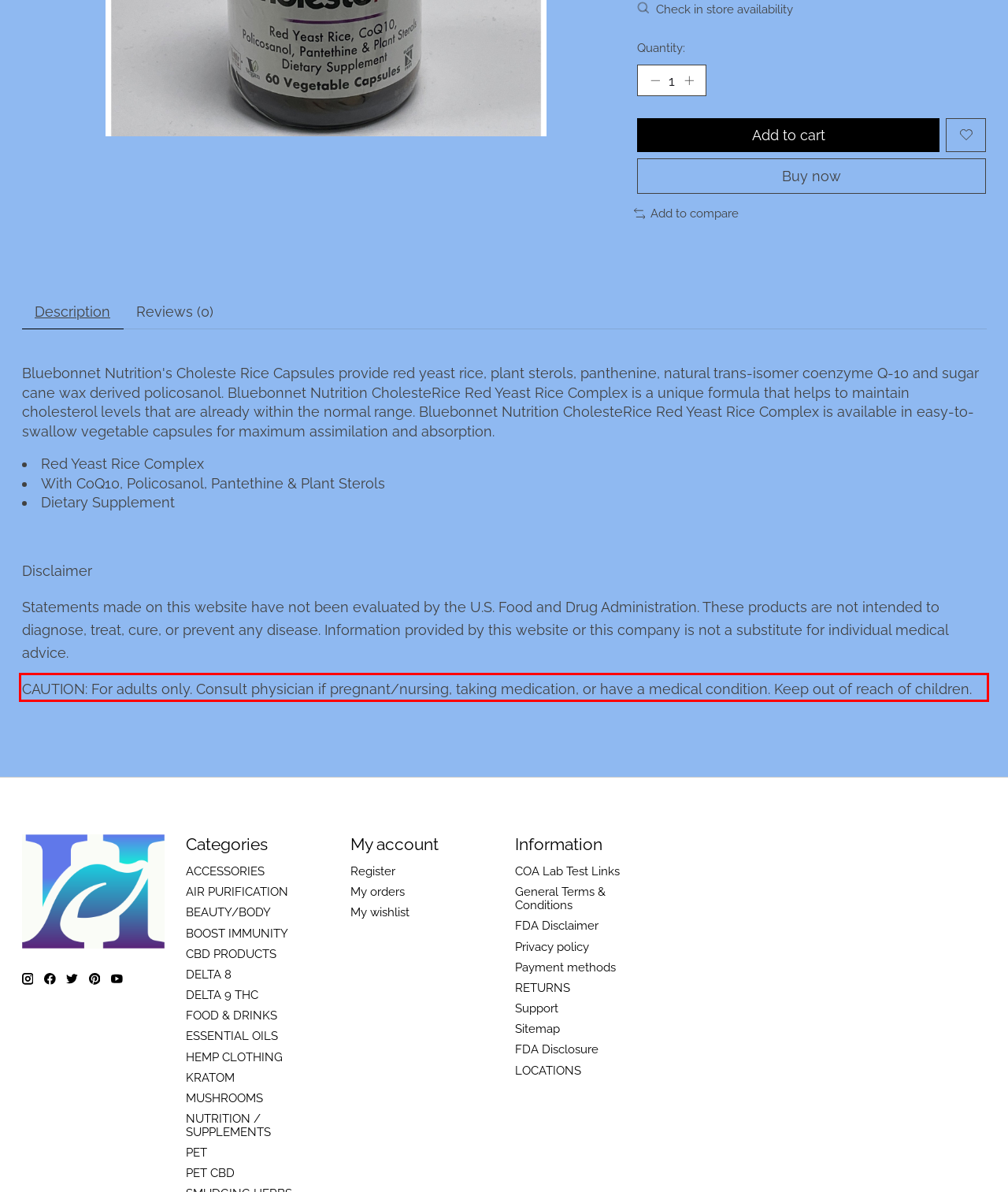Identify and transcribe the text content enclosed by the red bounding box in the given screenshot.

CAUTION: For adults only. Consult physician if pregnant/nursing, taking medication, or have a medical condition. Keep out of reach of children.